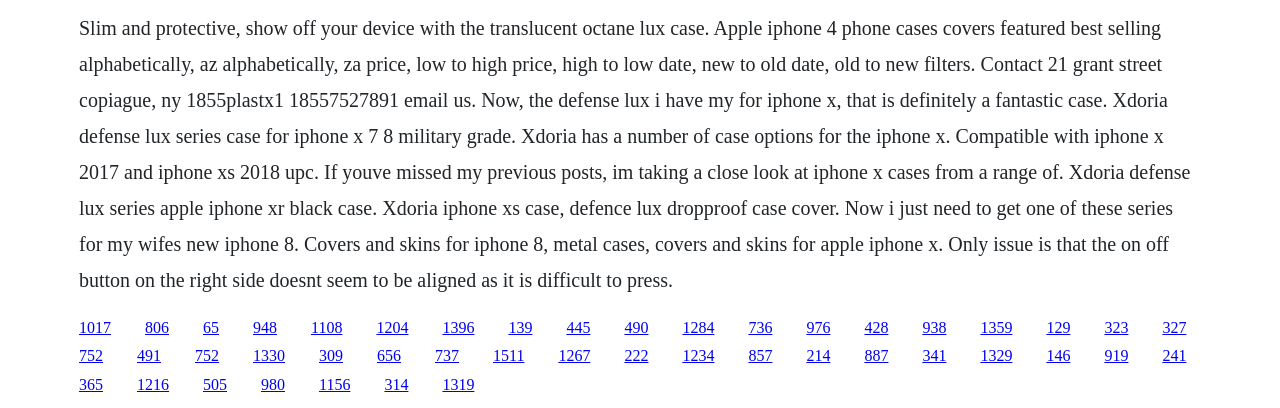Find the bounding box coordinates for the UI element that matches this description: "Advertise With Us".

None